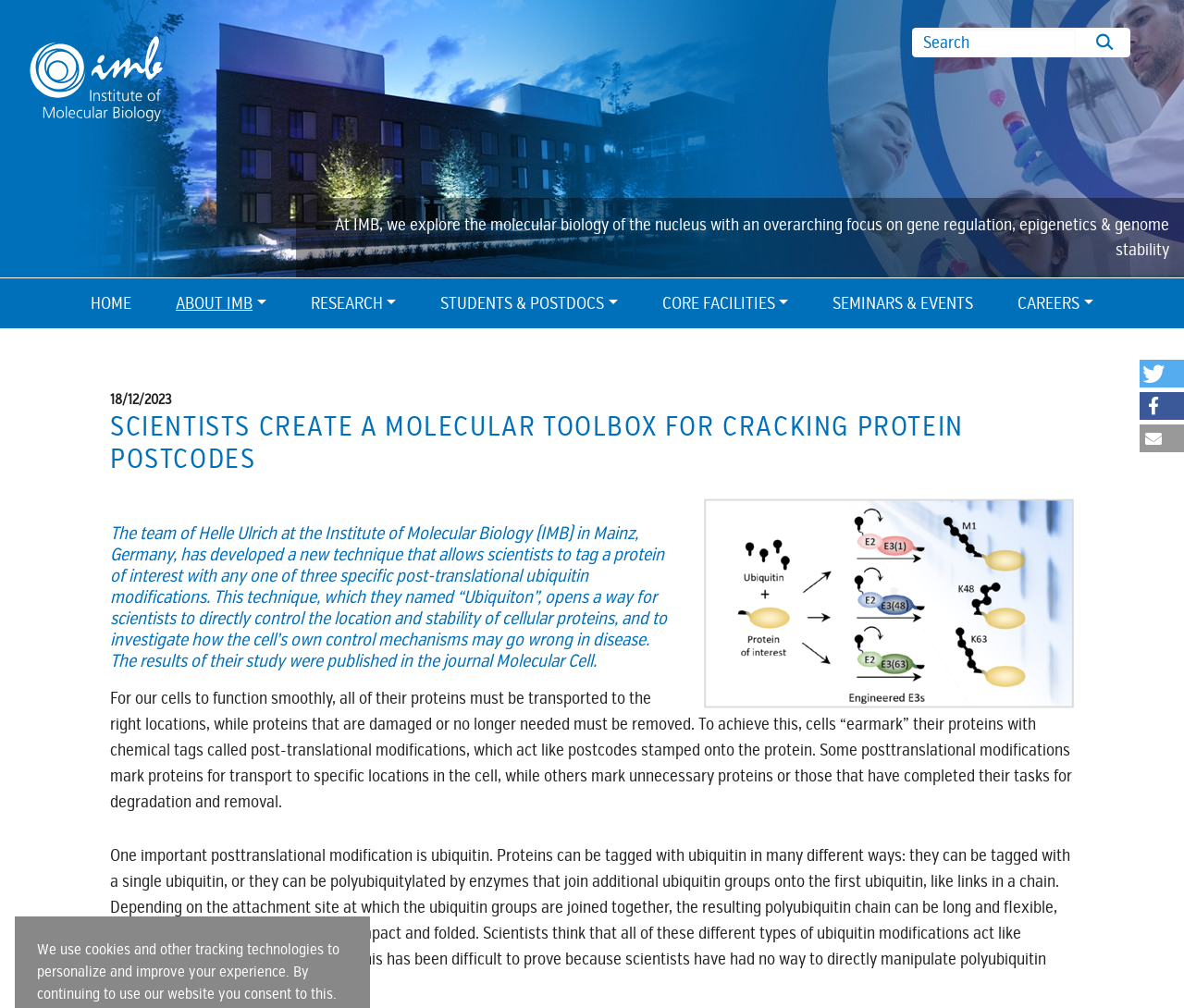What is the location of the Institute of Molecular Biology?
Please provide a single word or phrase answer based on the image.

Mainz, Germany